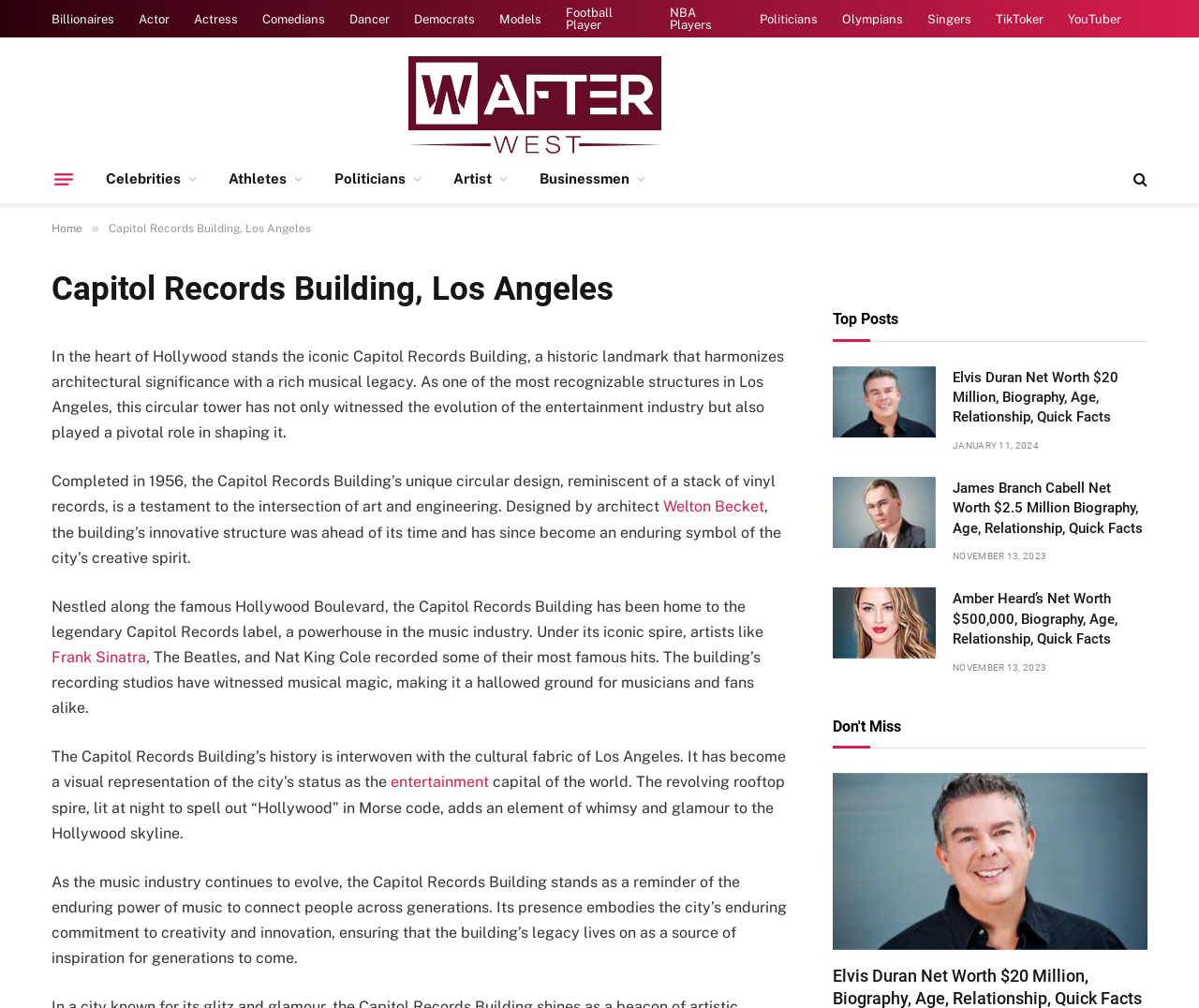Locate the bounding box coordinates for the element described below: "Frank Sinatra". The coordinates must be four float values between 0 and 1, formatted as [left, top, right, bottom].

[0.043, 0.643, 0.122, 0.661]